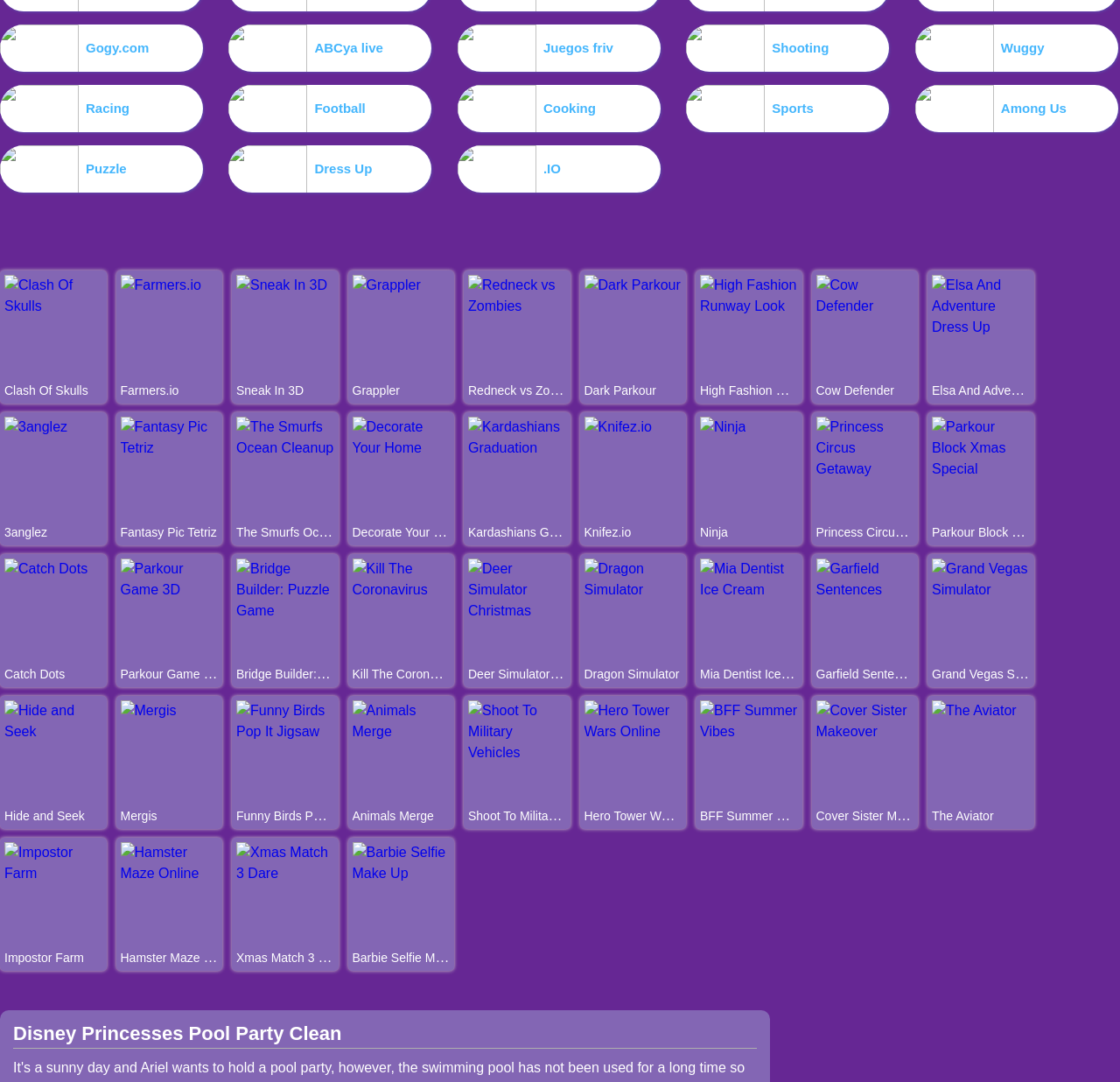Please determine the bounding box coordinates for the UI element described as: "title="Funny Birds Pop It Jigsaw"".

[0.211, 0.669, 0.298, 0.683]